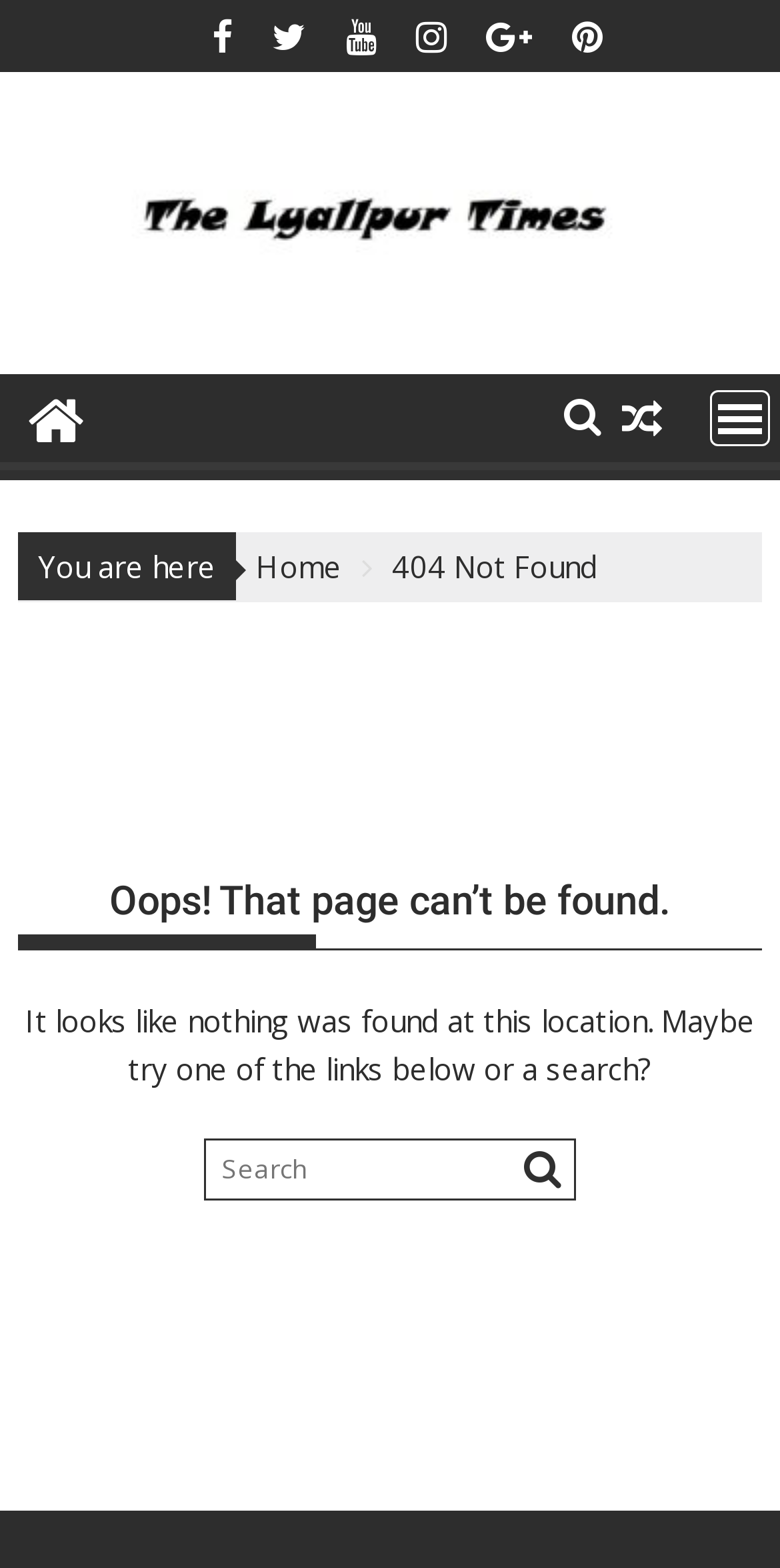Please find the bounding box for the UI element described by: "title="The Lyallpur Times"".

[0.005, 0.232, 0.141, 0.297]